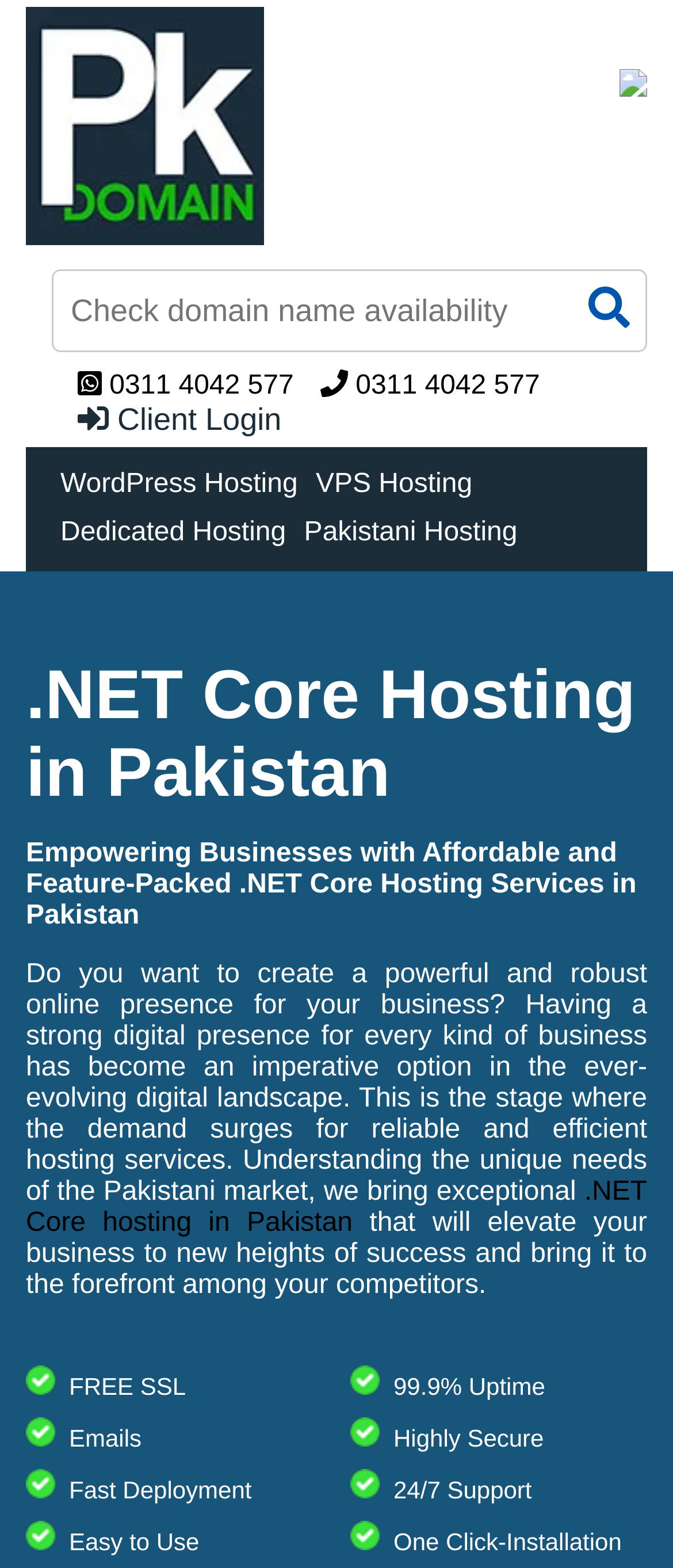Explain in detail what is displayed on the webpage.

This webpage is about .NET Core hosting services in Pakistan, specifically highlighting the benefits of reliable and affordable hosting solutions for Windows-based applications. 

At the top-right corner, there is a link accompanied by an image. On the top-left side, another link is present, also accompanied by an image. 

Below these links, a search bar is located, consisting of a textbox with a "Find Now" button on its right side, which has a magnifying glass icon. 

To the left of the search bar, a phone number "0311 4042 577" is displayed, along with a "Client Login" link. 

Below the search bar, there are four links: "WordPress Hosting", "VPS Hosting", "Dedicated Hosting", and "Pakistani Hosting", arranged horizontally. 

The main content of the webpage starts with a heading ".NET Core Hosting in Pakistan", followed by a subheading that explains the importance of having a strong digital presence for businesses in Pakistan. 

A paragraph of text then describes the need for reliable and efficient hosting services, highlighting the unique needs of the Pakistani market. This paragraph is followed by a link to ".NET Core hosting in Pakistan" and another paragraph that emphasizes the benefits of using their hosting services. 

At the bottom of the page, there are six short descriptions of the features offered, arranged in two columns. The features listed are "FREE SSL", "Emails", "Fast Deployment", "Easy to Use", "99.9% Uptime", "Highly Secure", "24/7 Support", and "One Click-Installation".